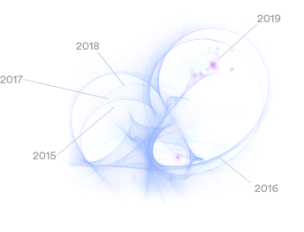Please provide a one-word or short phrase answer to the question:
What does the map highlight besides temporal progression?

Relationships between research